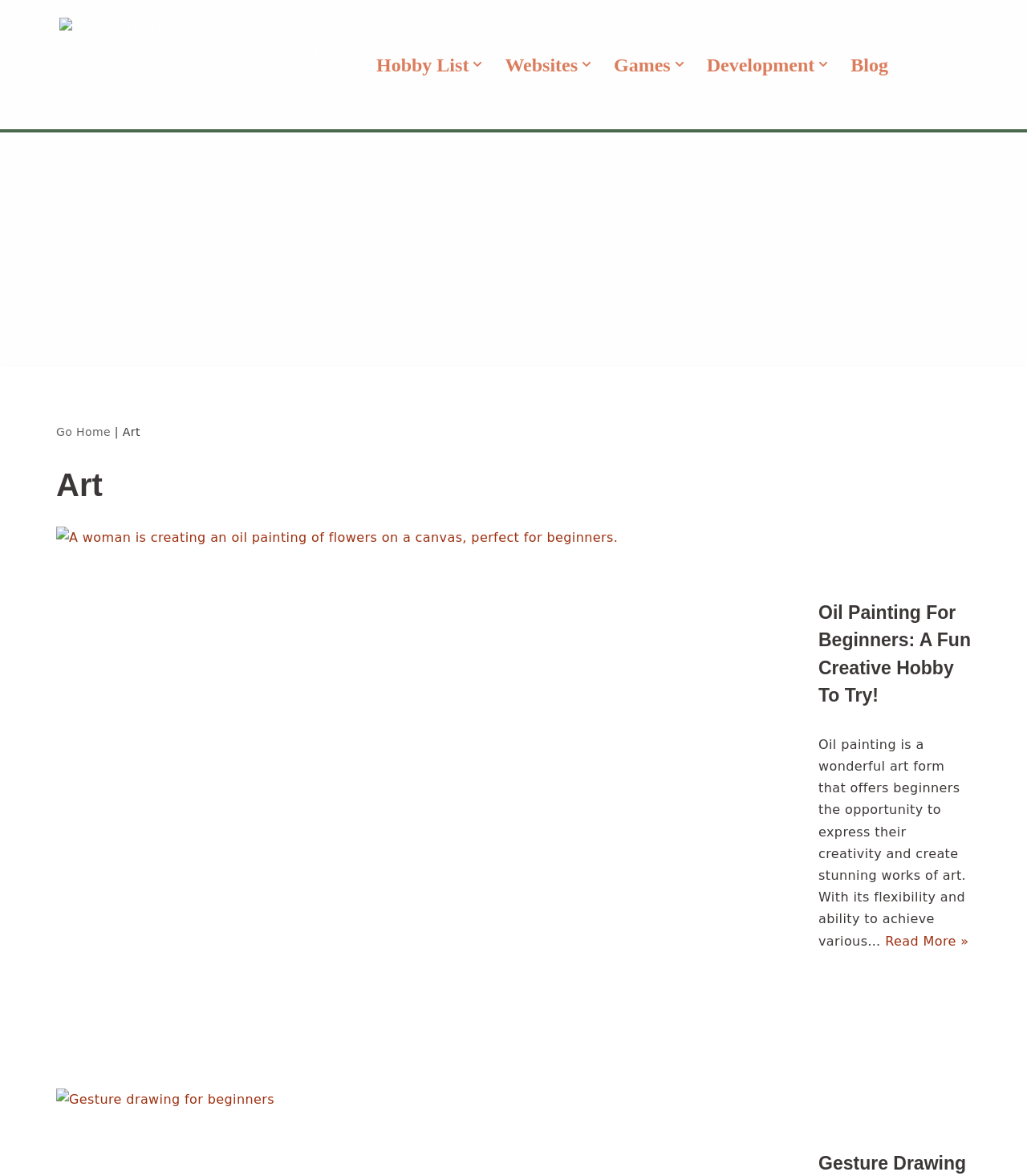How many submenu items are under 'Hobby List'?
Please provide a single word or phrase in response based on the screenshot.

Not specified